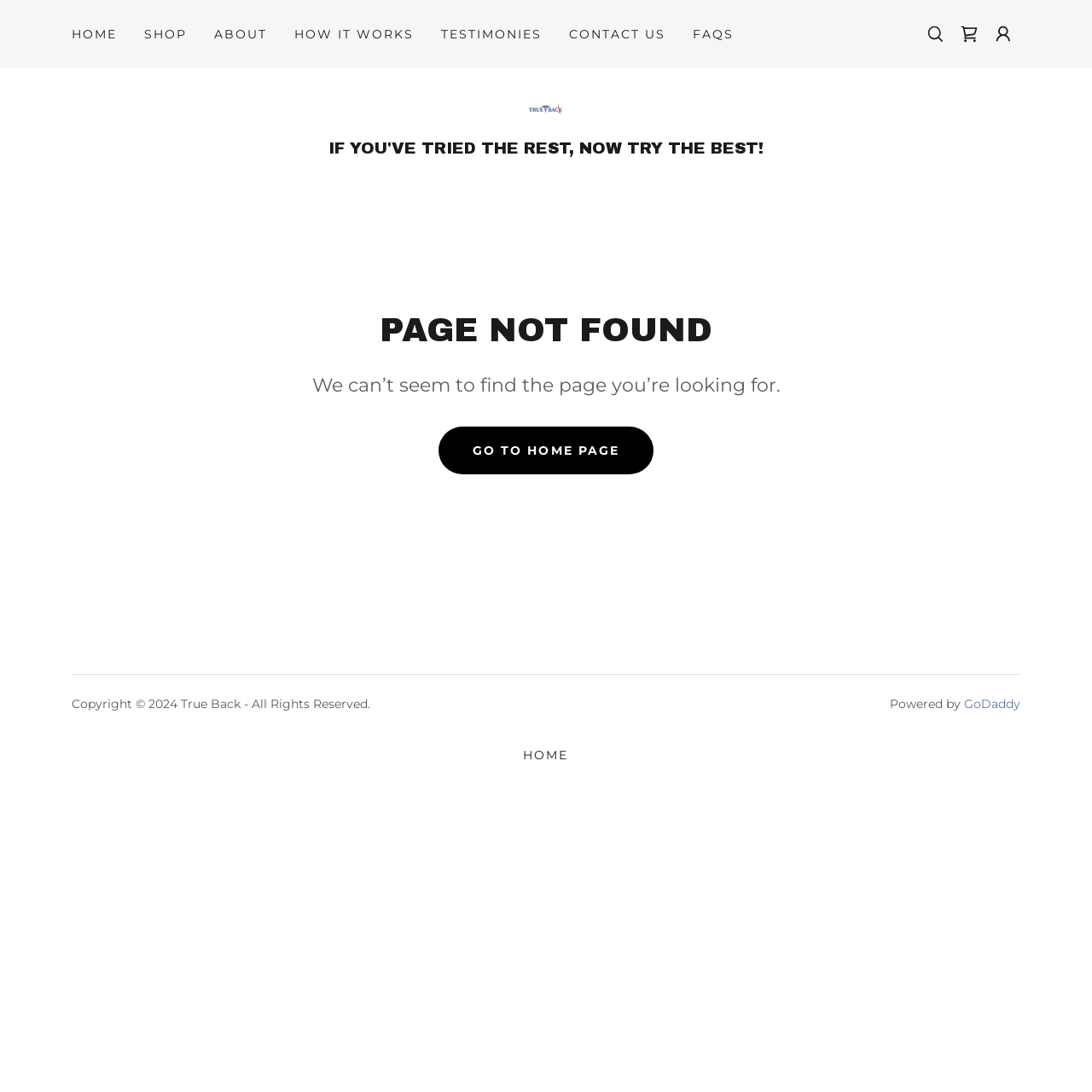Find the bounding box coordinates for the HTML element described as: "". The coordinates should consist of four float values between 0 and 1, i.e., [left, top, right, bottom].

None